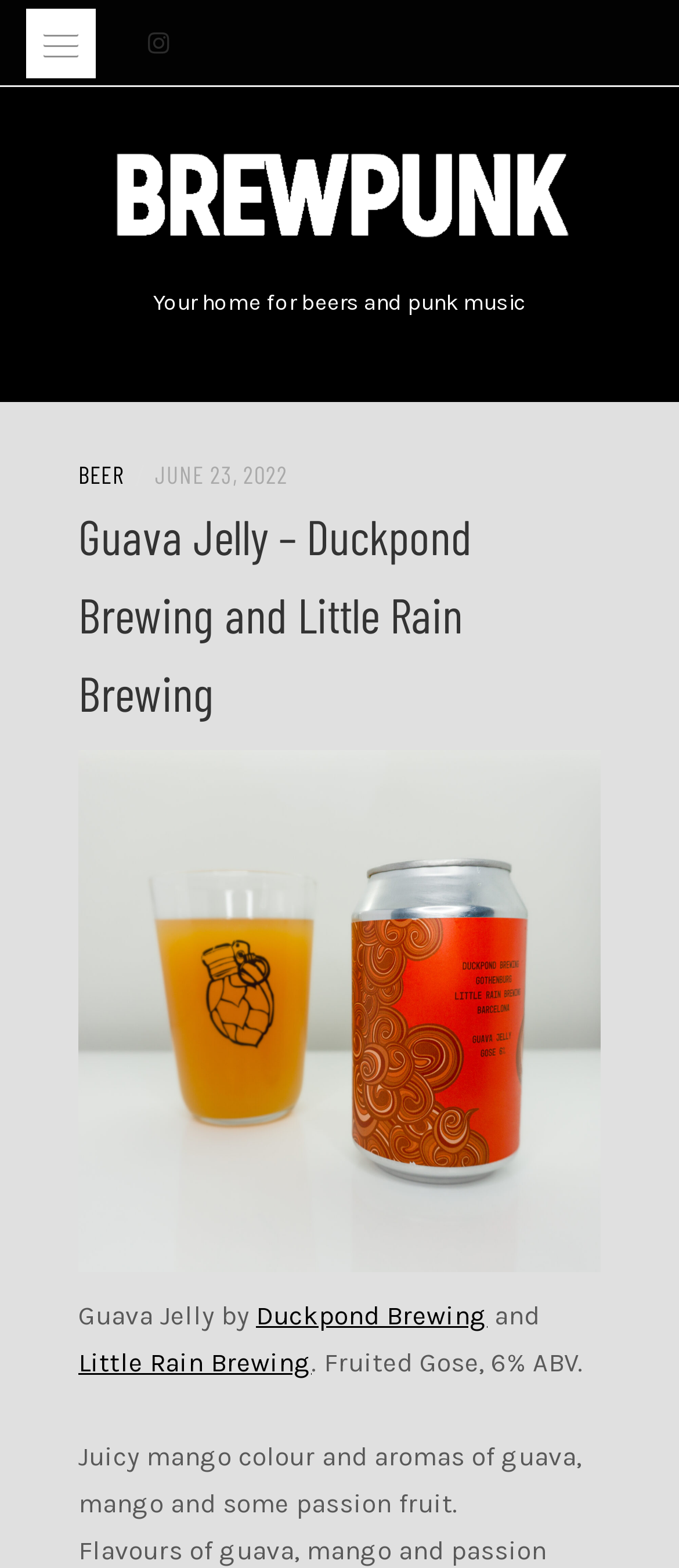Who are the brewers of Guava Jelly?
Please provide a comprehensive and detailed answer to the question.

I found the answer by looking at the description of Guava Jelly, which is provided below the image of the beer. The description states 'Guava Jelly by Duckpond Brewing and Little Rain Brewing.' From this, I can infer that the brewers of Guava Jelly are Duckpond Brewing and Little Rain Brewing.